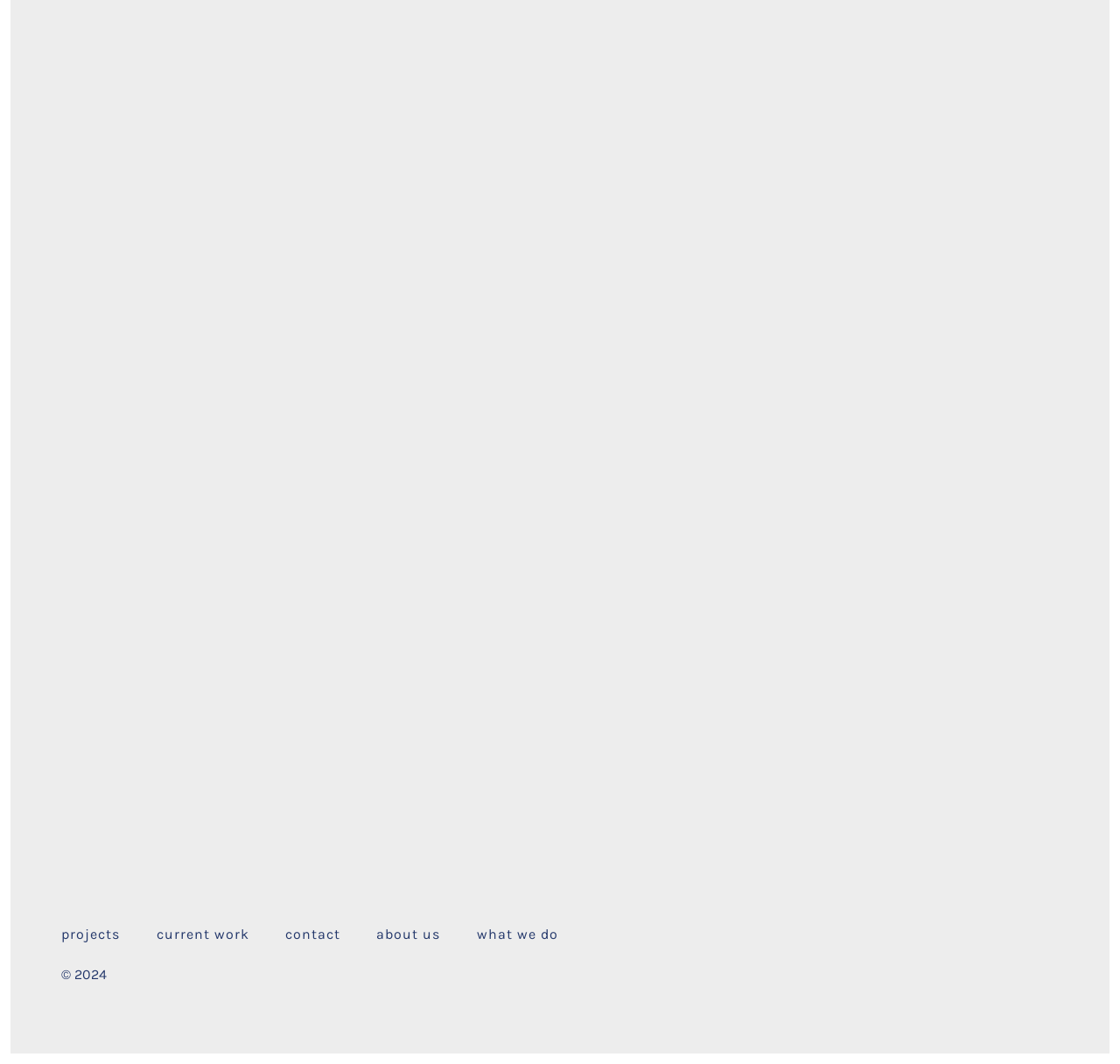Determine the bounding box coordinates in the format (top-left x, top-left y, bottom-right x, bottom-right y). Ensure all values are floating point numbers between 0 and 1. Identify the bounding box of the UI element described by: United Cruises

None